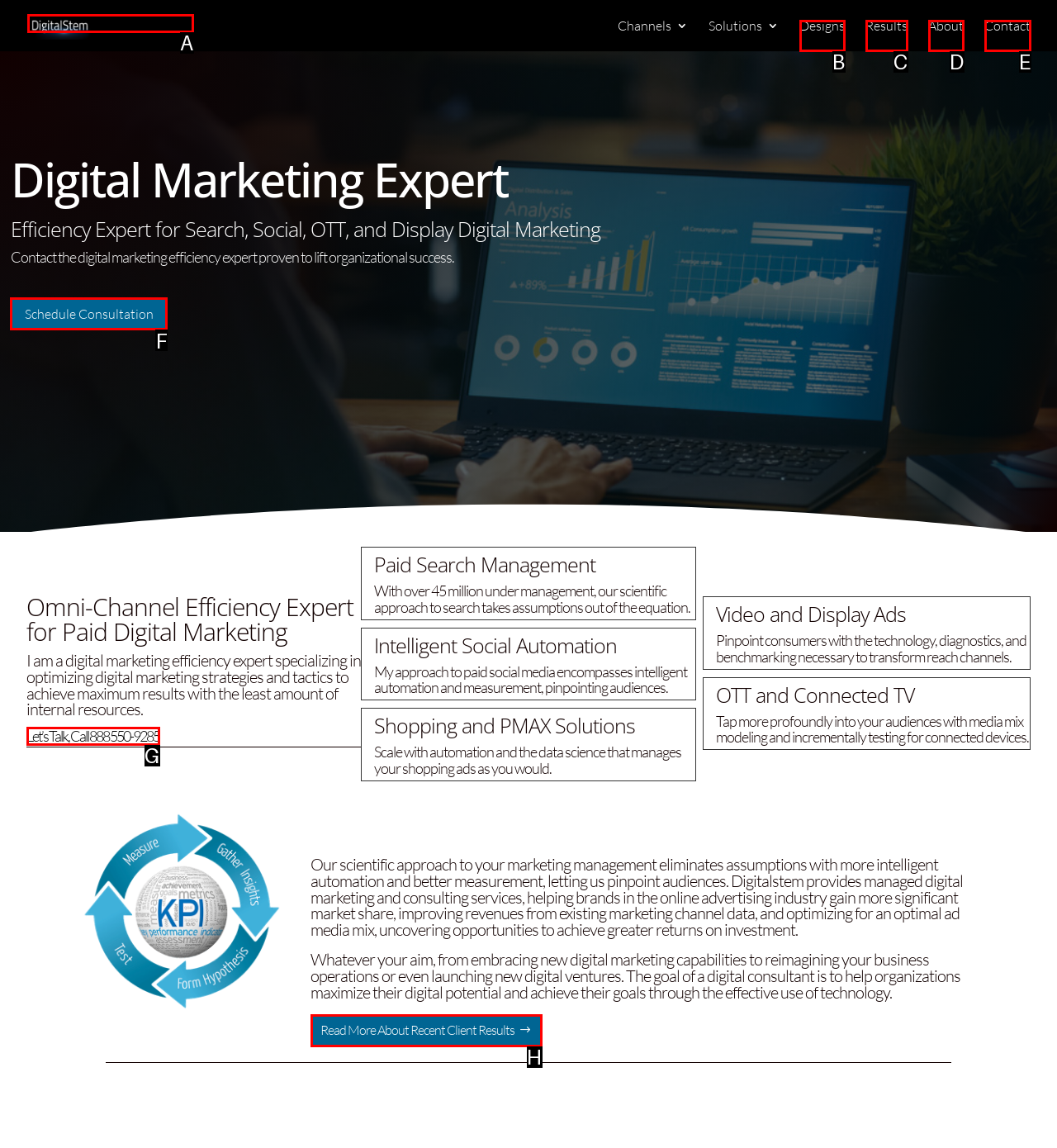Examine the description: alt="Performance Marketing Consultant" and indicate the best matching option by providing its letter directly from the choices.

A